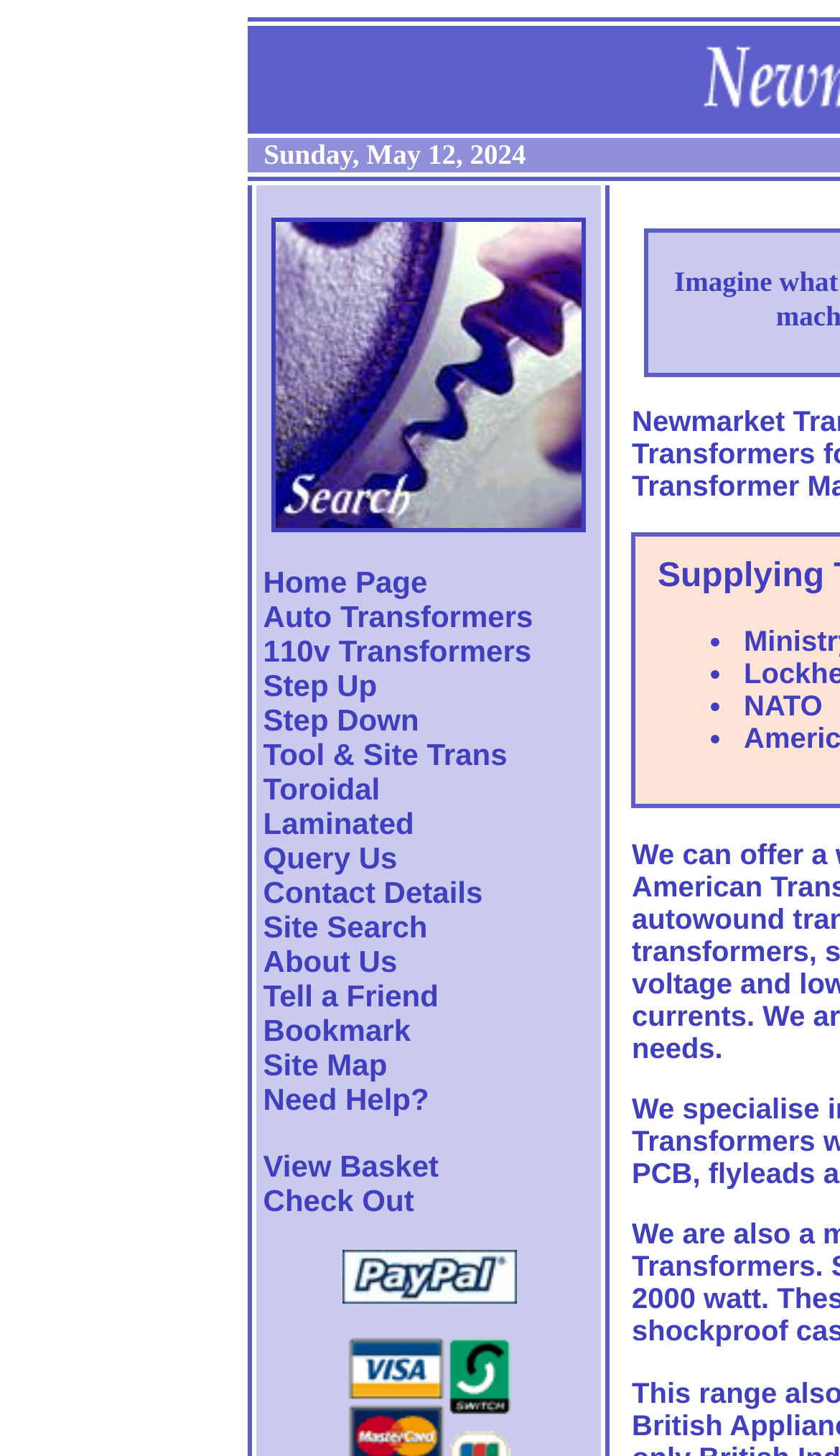Respond to the question below with a single word or phrase:
What is the company's contact information?

Available on 'Contact Details' page